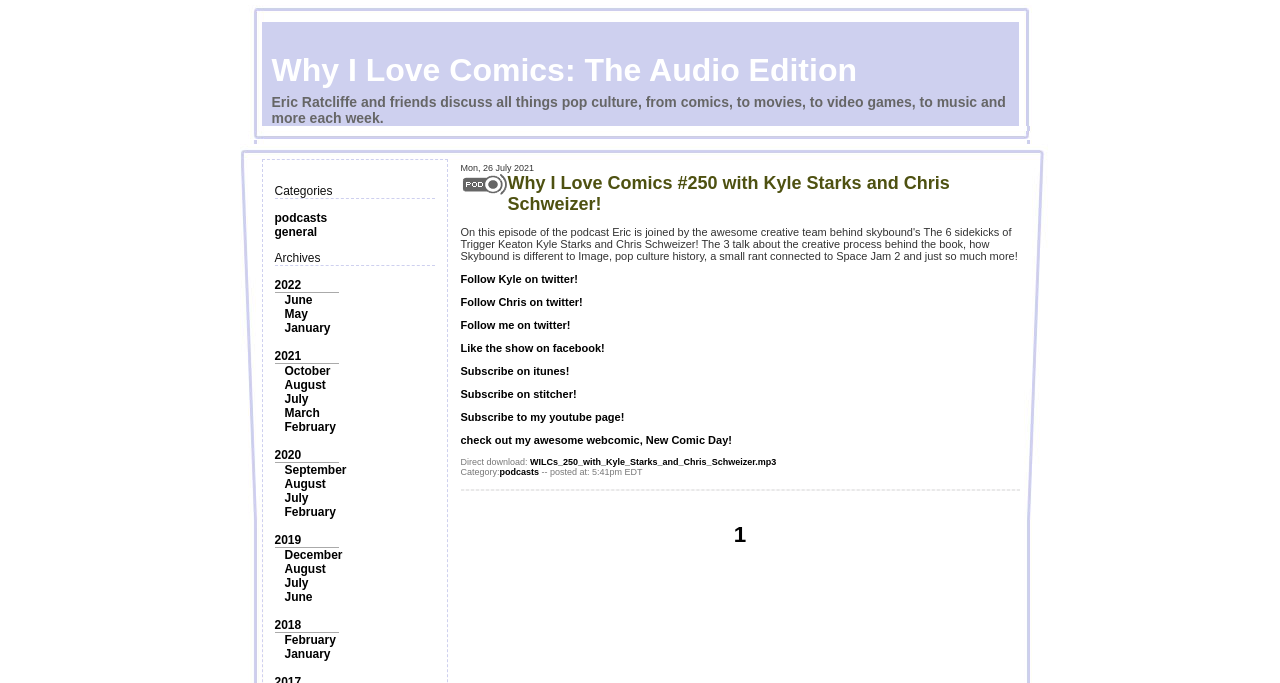Find the bounding box of the UI element described as: "Like the show on facebook!". The bounding box coordinates should be given as four float values between 0 and 1, i.e., [left, top, right, bottom].

[0.36, 0.501, 0.472, 0.518]